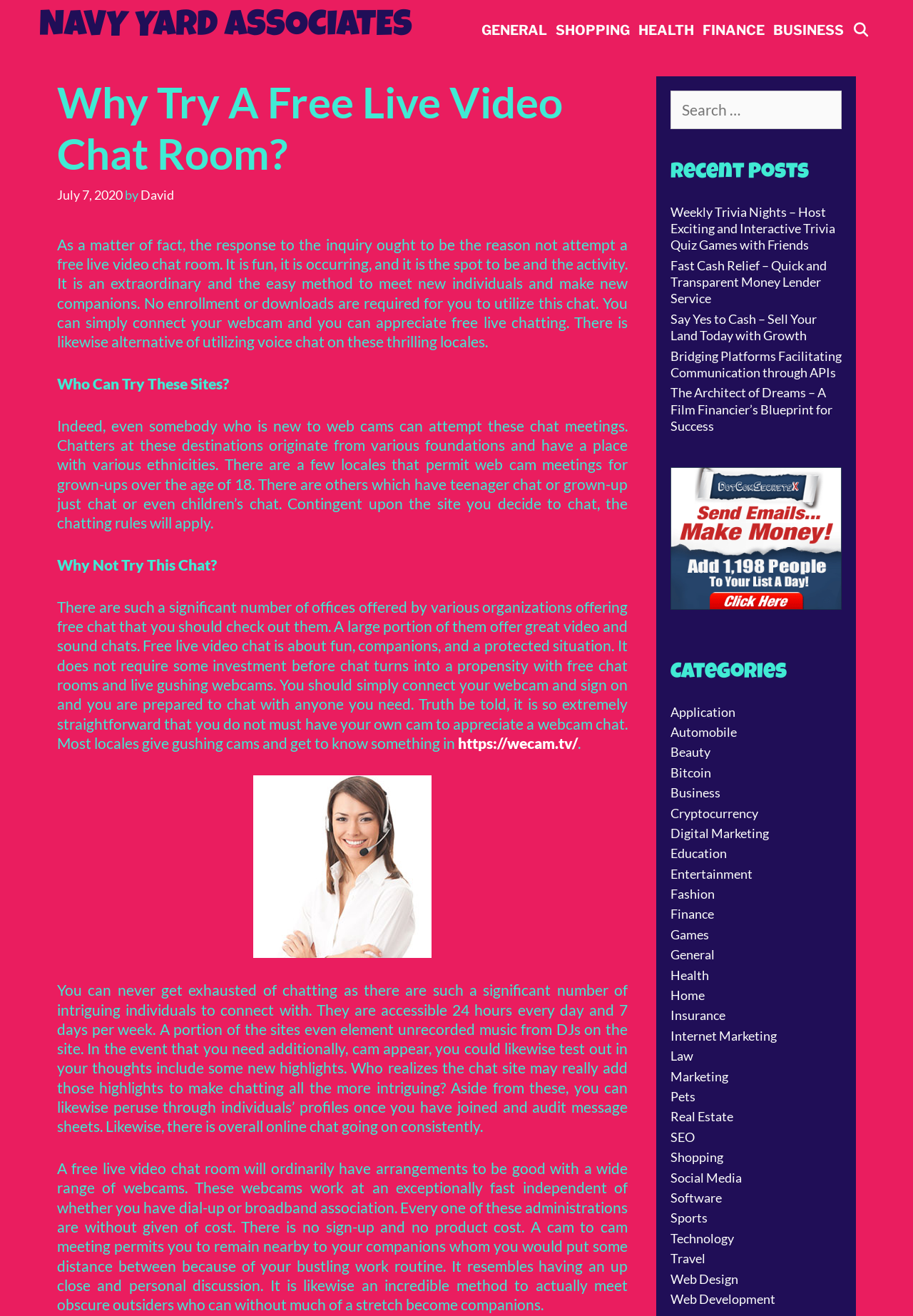Identify the bounding box coordinates of the area you need to click to perform the following instruction: "Read the 'Why Try A Free Live Video Chat Room?' article".

[0.062, 0.058, 0.688, 0.155]